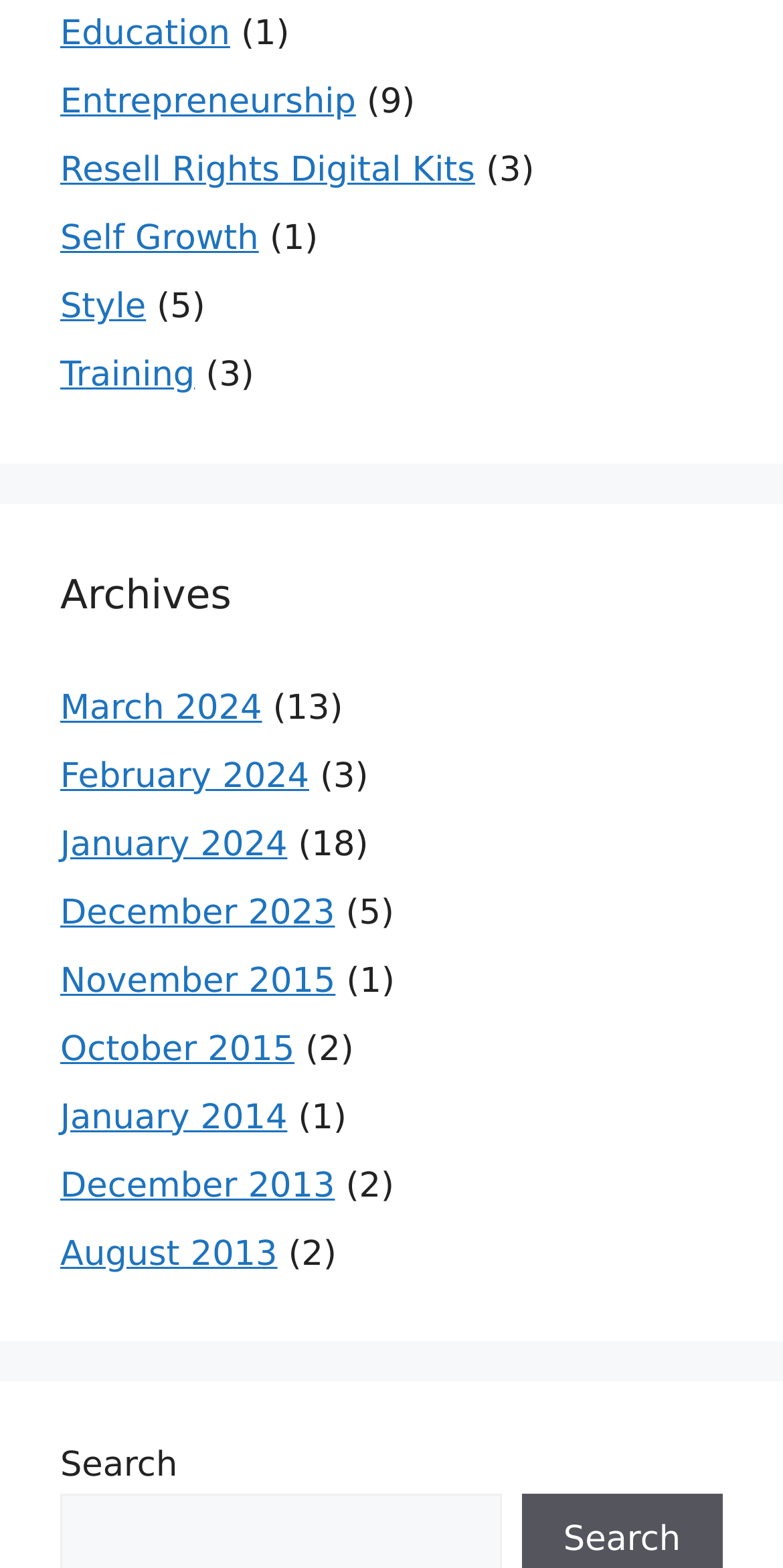Give a short answer using one word or phrase for the question:
How many months are listed in the archives?

9